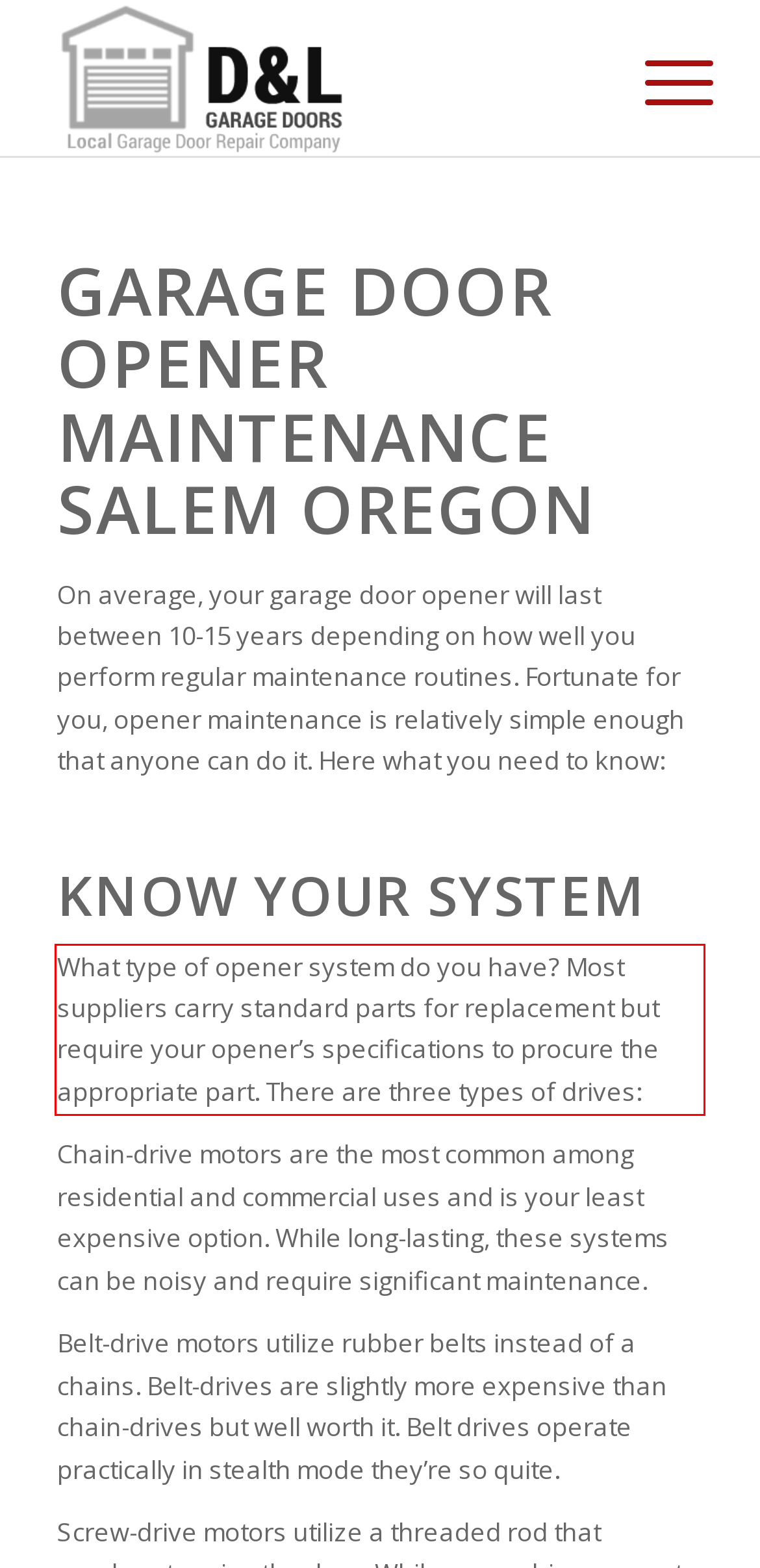View the screenshot of the webpage and identify the UI element surrounded by a red bounding box. Extract the text contained within this red bounding box.

What type of opener system do you have? Most suppliers carry standard parts for replacement but require your opener’s specifications to procure the appropriate part. There are three types of drives: